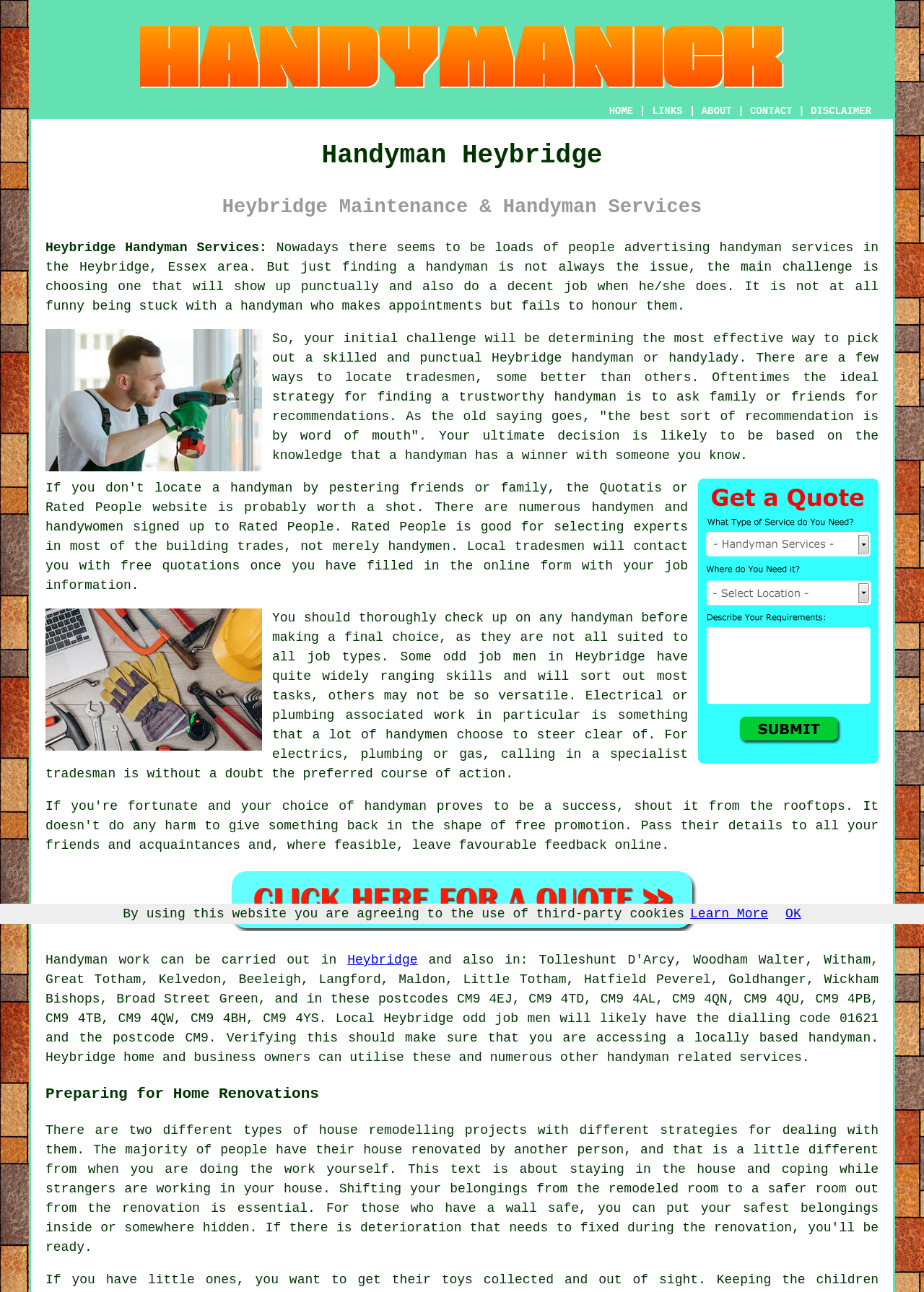Please identify the bounding box coordinates of the area that needs to be clicked to fulfill the following instruction: "Click on the 'Click For a Handyman in Heybridge (CM9)' link."

[0.246, 0.712, 0.754, 0.724]